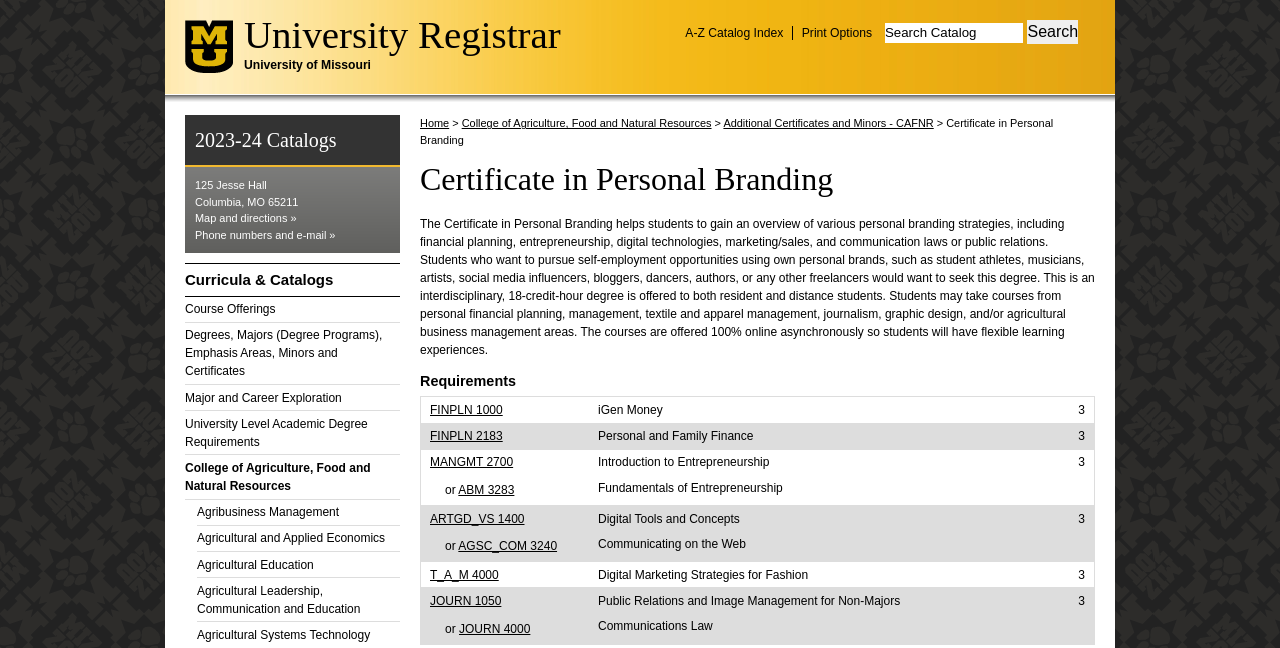Please identify the bounding box coordinates of the area that needs to be clicked to fulfill the following instruction: "Explore Course Offerings."

[0.145, 0.458, 0.312, 0.498]